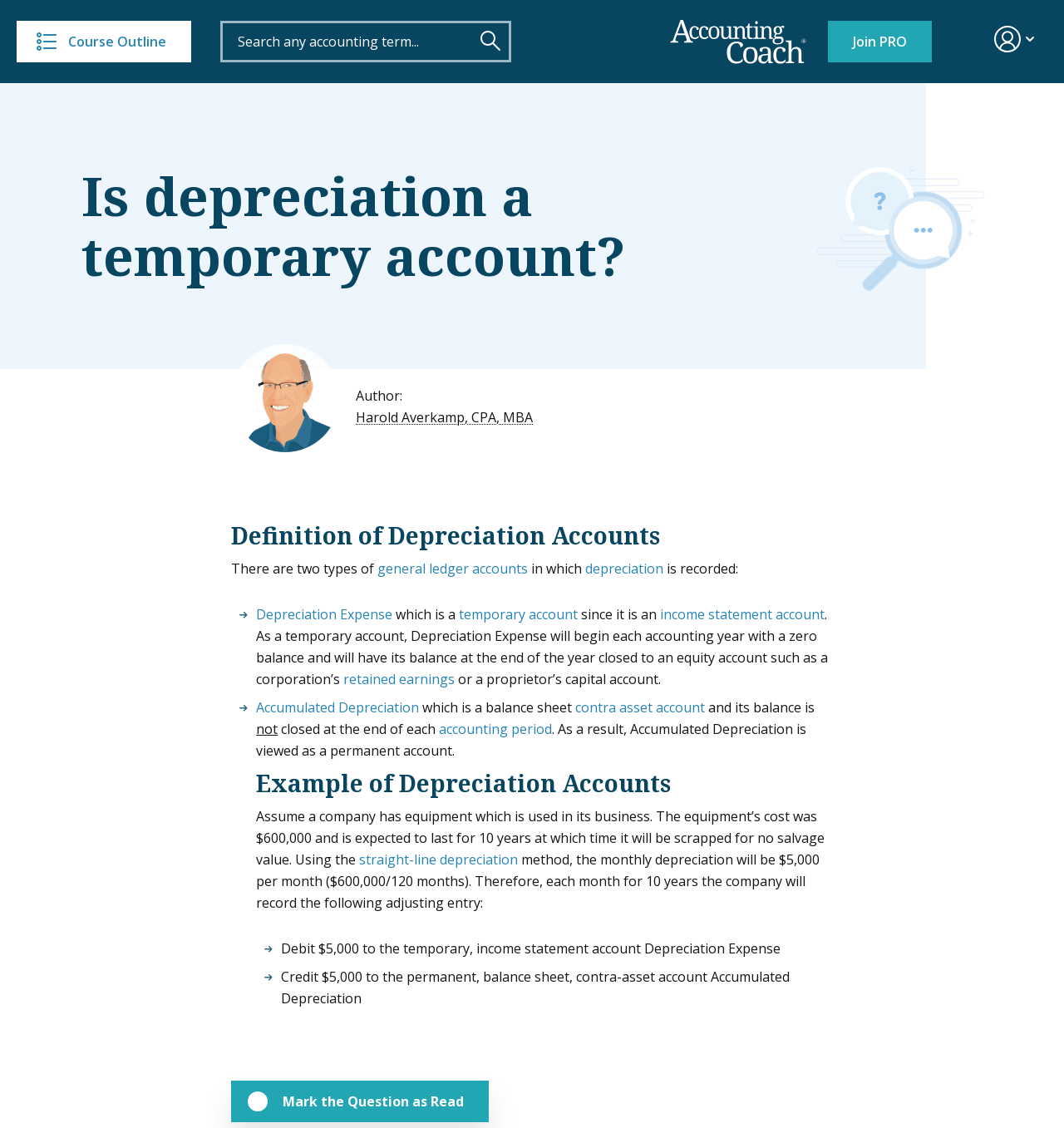What is the purpose of Depreciation Expense account?
Using the image, answer in one word or phrase.

To record depreciation